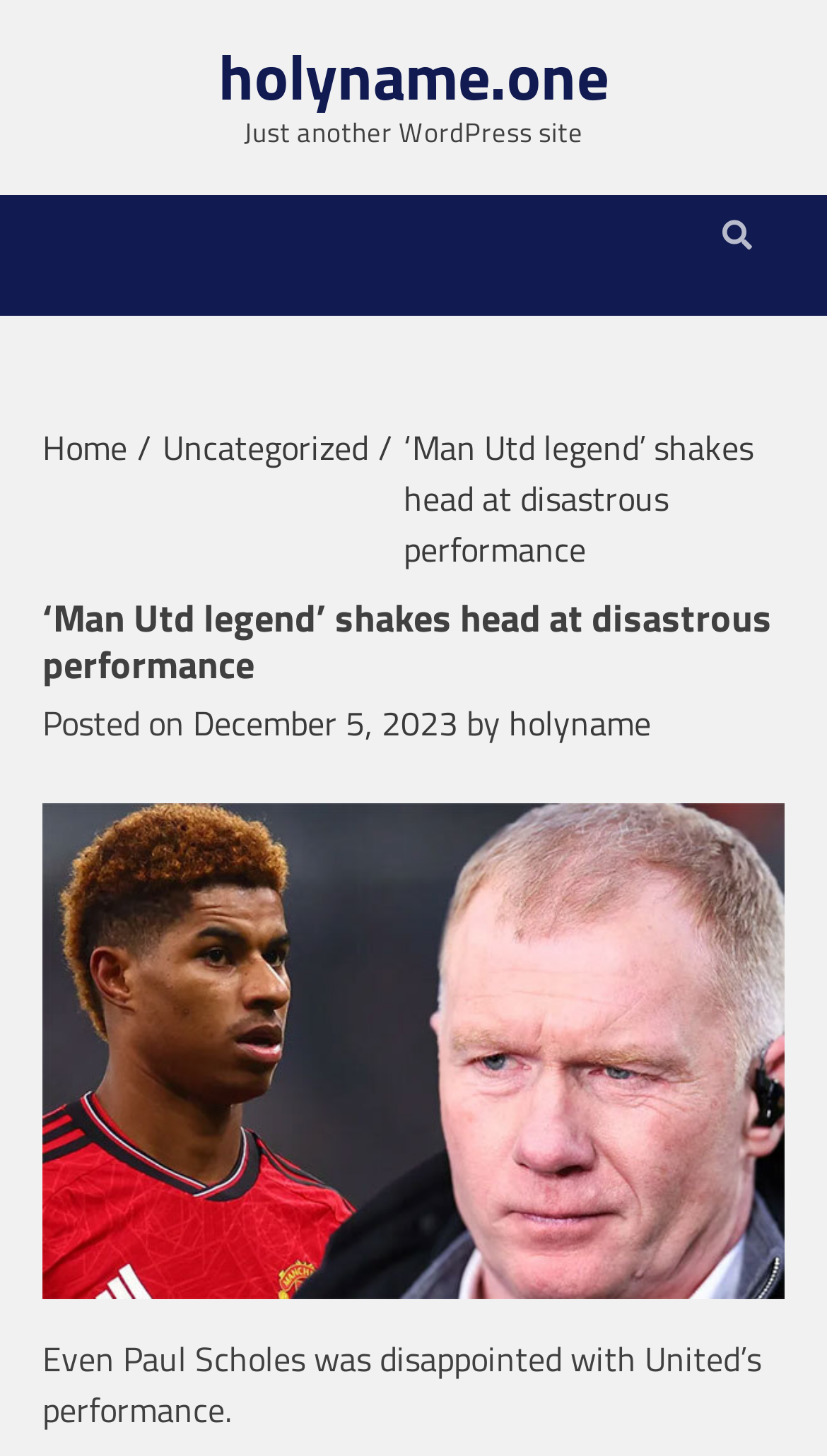Extract the bounding box coordinates for the UI element described by the text: "December 5, 2023December 5, 2023". The coordinates should be in the form of [left, top, right, bottom] with values between 0 and 1.

[0.233, 0.479, 0.554, 0.514]